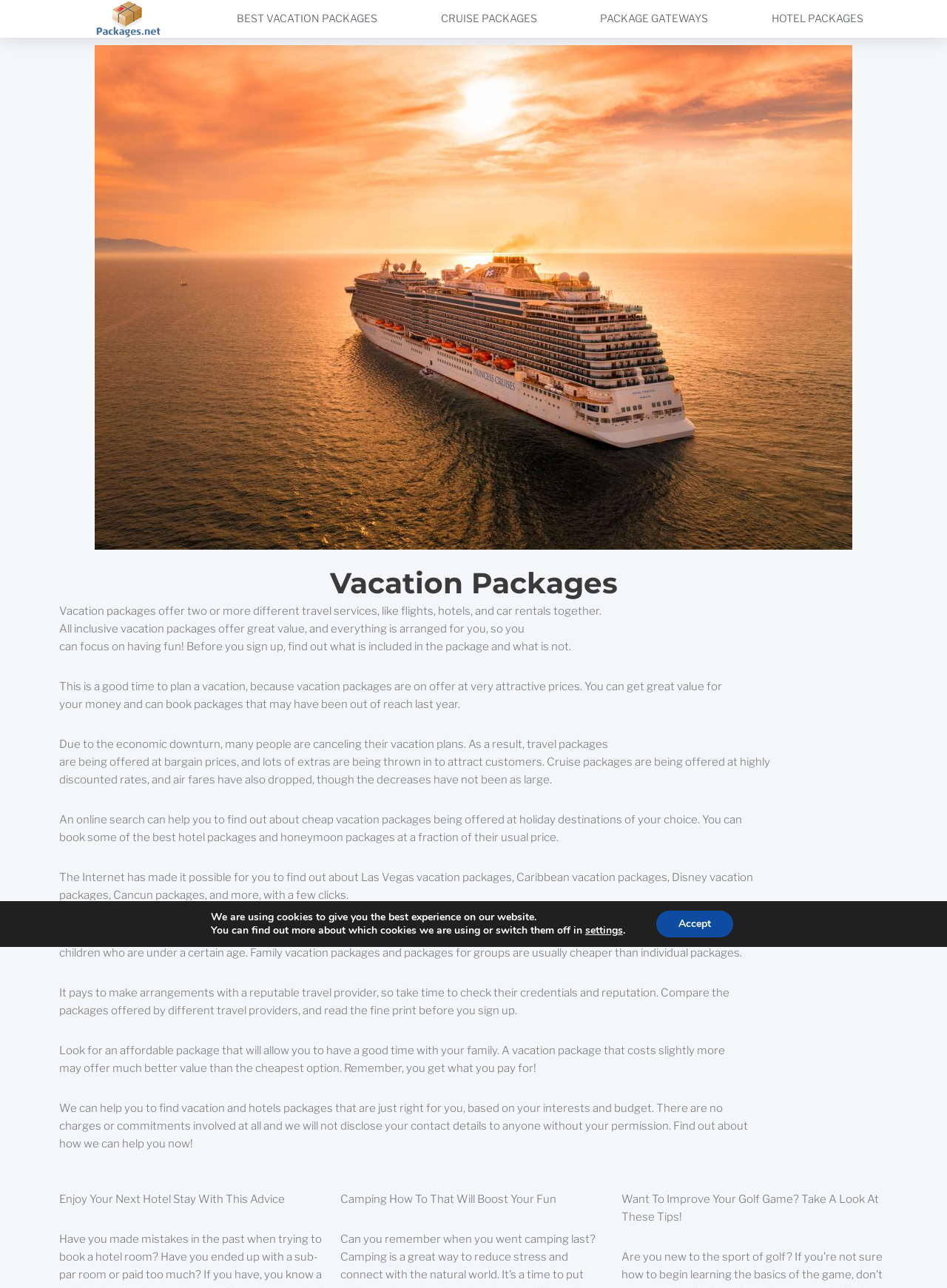Provide a brief response to the question below using one word or phrase:
What type of vacation packages are being offered?

Cruise packages